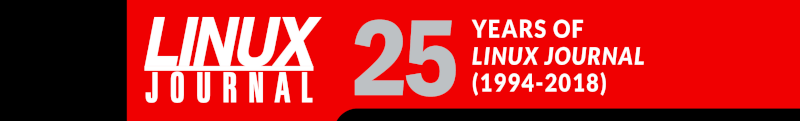Describe all the aspects of the image extensively.

This image celebrates the 25th anniversary of **Linux Journal**, highlighting its significance in the world of technology and open-source software. The bold text prominently features "LINUX JOURNAL" against a vibrant red background, symbolizing its dynamic presence in the tech community. Below, the number "25" is presented in a striking gray font, denoting the quarter-century milestone, while the phrase "YEARS OF LINUX JOURNAL (1994-2018)" emphasizes the publication's historical journey and impact since its inception in 1994. This commemorative design reflects the journal's commitment to covering advancements in Linux and the wider world of open source, making it a vital resource for enthusiasts and professionals alike.